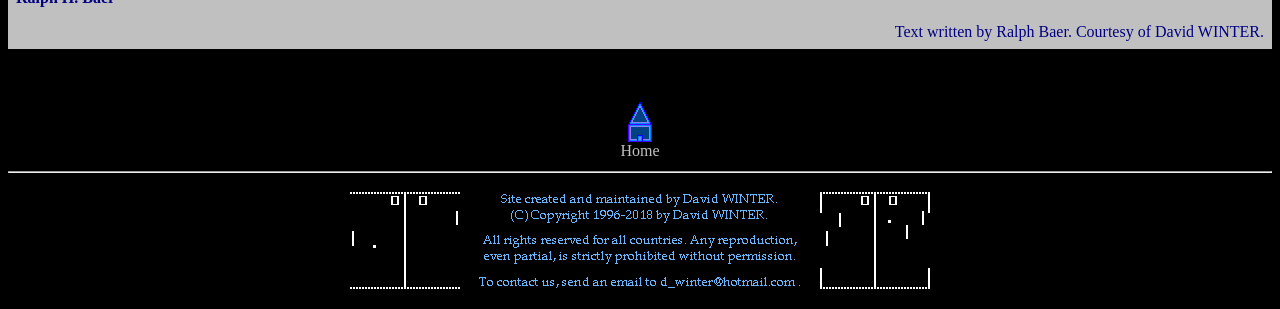What is the image below the table?
Give a single word or phrase answer based on the content of the image.

An image